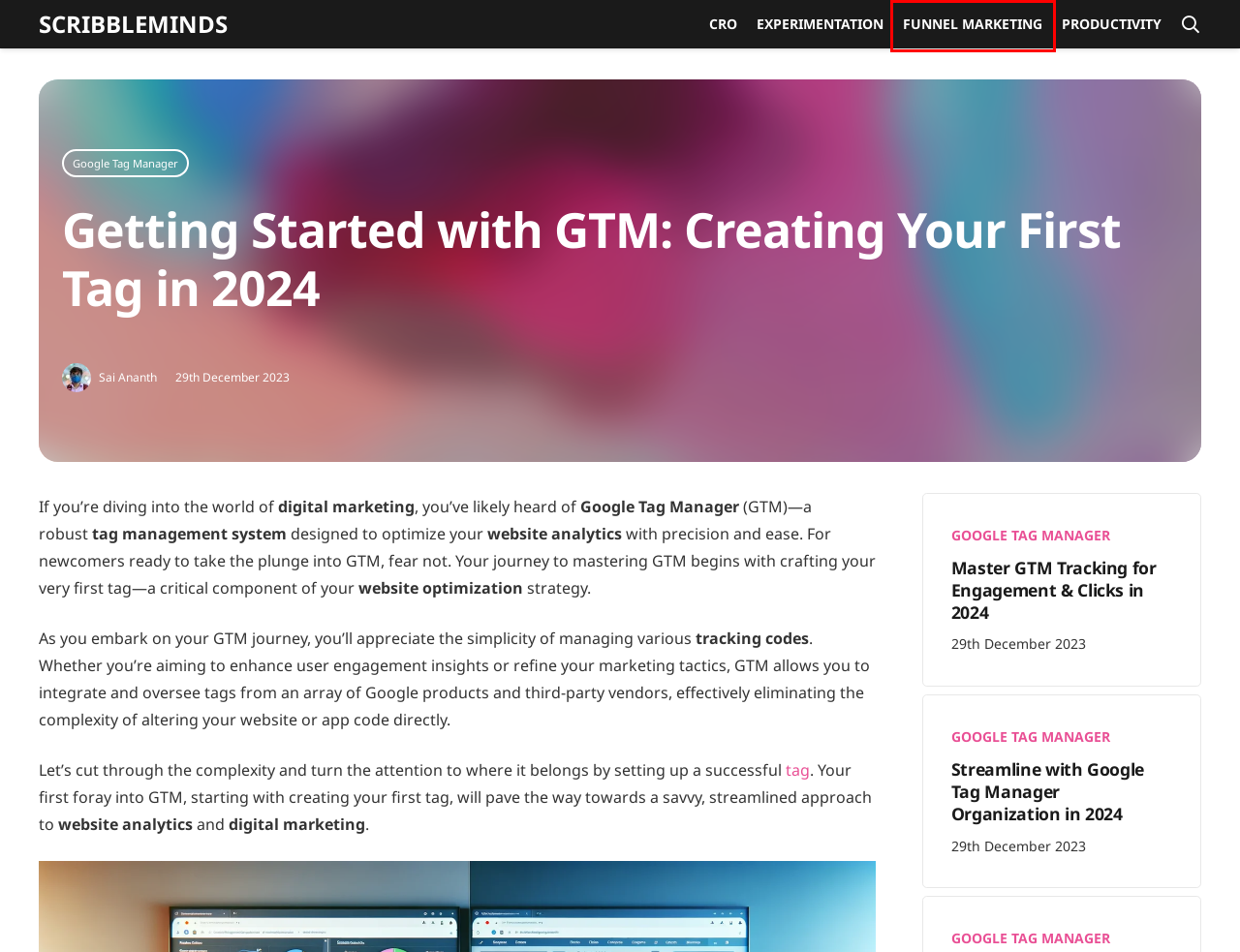You are given a screenshot of a webpage with a red rectangle bounding box around an element. Choose the best webpage description that matches the page after clicking the element in the bounding box. Here are the candidates:
A. Streamline With Google Tag Manager Organization In 2024 - Scribbleminds
B. Google Tag Manager Archives By Scribbleminds - #1 Ranked Growth Marketing Community
C. Master GTM Tags For Efficient Tracking In 2024 - Scribbleminds
D. Master GTM Tracking For Engagement & Clicks In 2024 - Scribbleminds
E. Productivity Archives By Scribbleminds - #1 Ranked Growth Marketing Community
F. Experimentation Archives By Scribbleminds - #1 Ranked Growth Marketing Community
G. Conversion Rate Optimization Archives By Scribbleminds - #1 Ranked Growth Marketing Community
H. Funnel Marketing Archives By Scribbleminds - #1 Ranked Growth Marketing Community

H